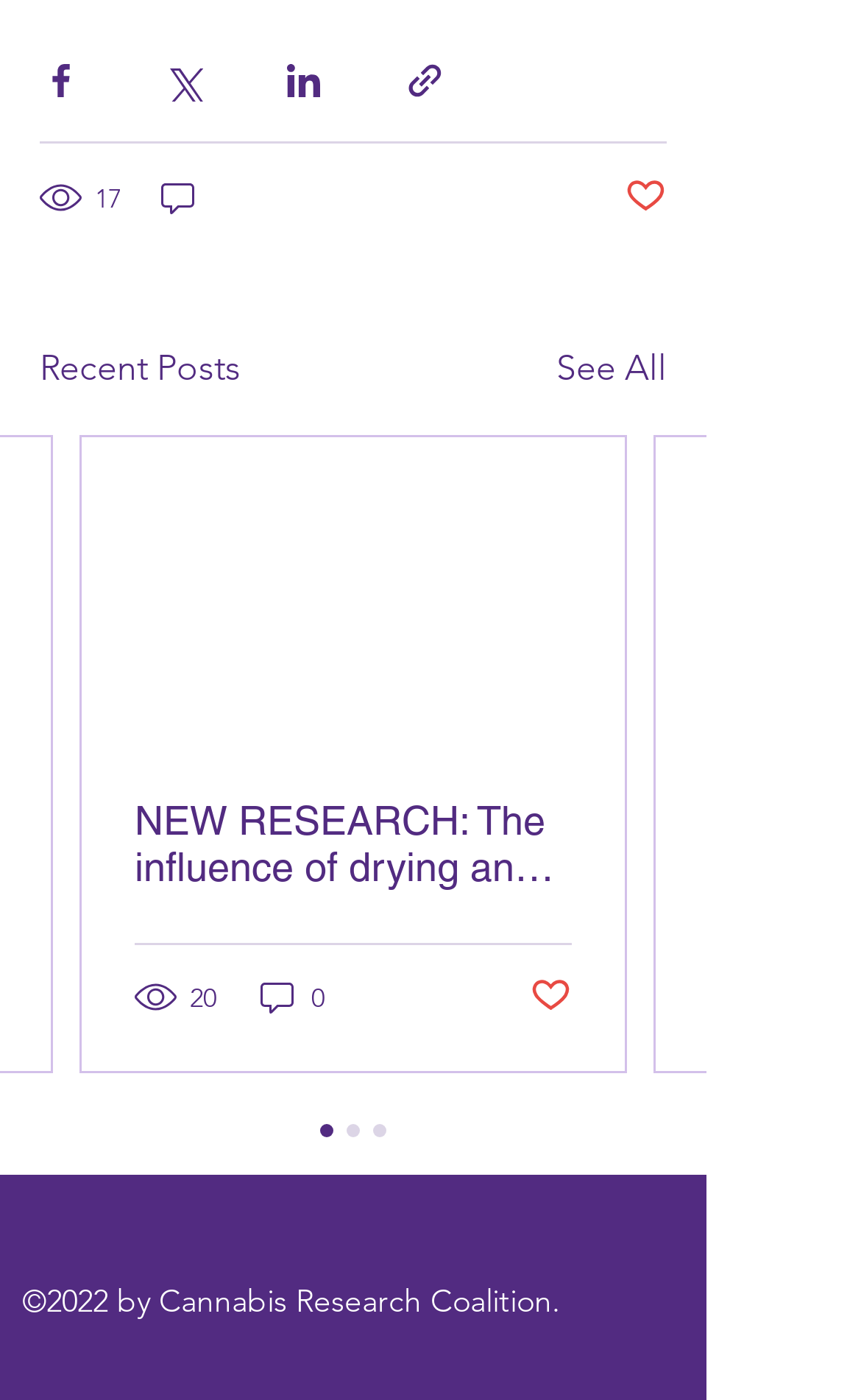Respond to the question below with a single word or phrase: What is the number of views for the first post?

17